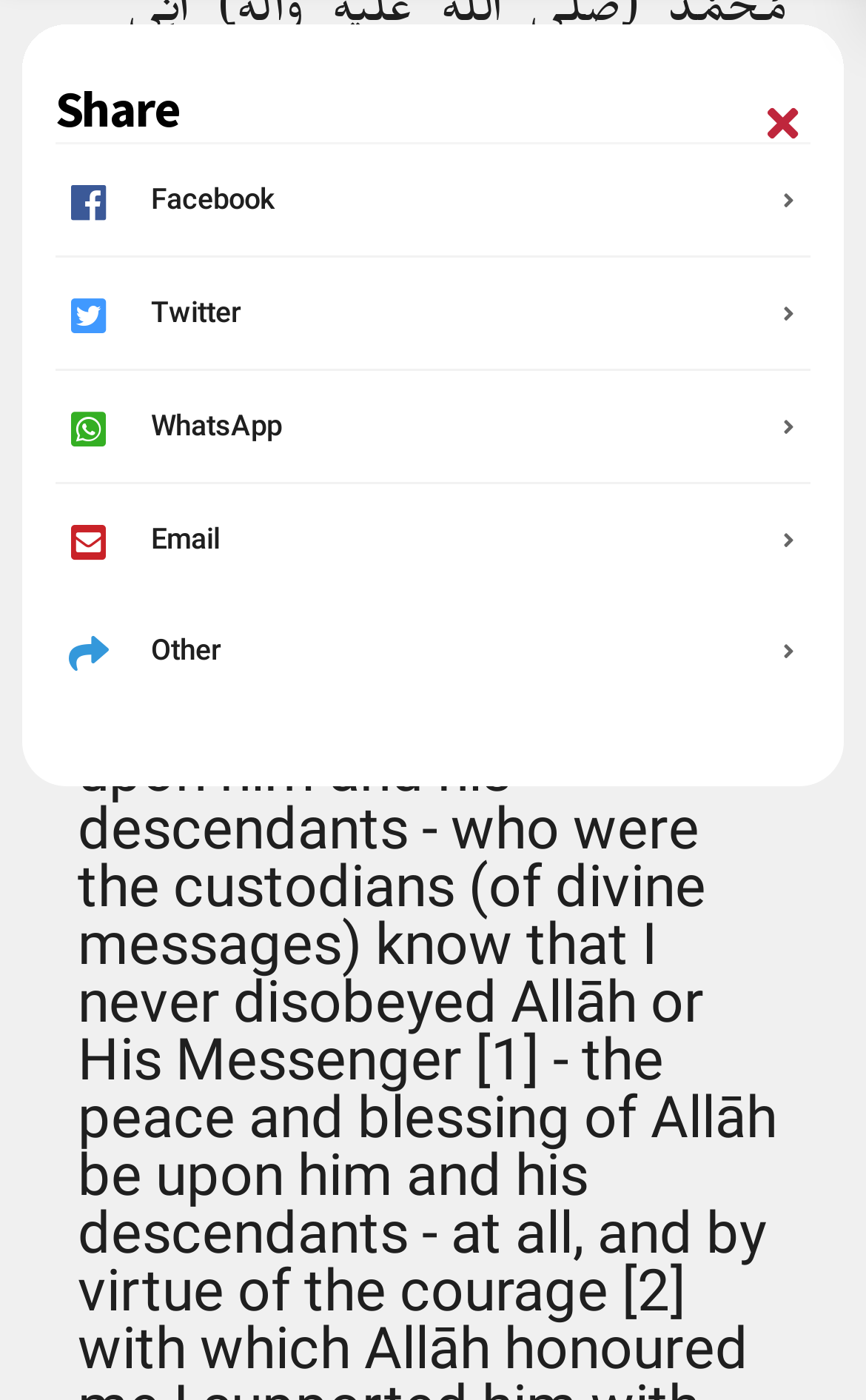Please determine the bounding box of the UI element that matches this description: New year — new server(ices). The coordinates should be given as (top-left x, top-left y, bottom-right x, bottom-right y), with all values between 0 and 1.

None